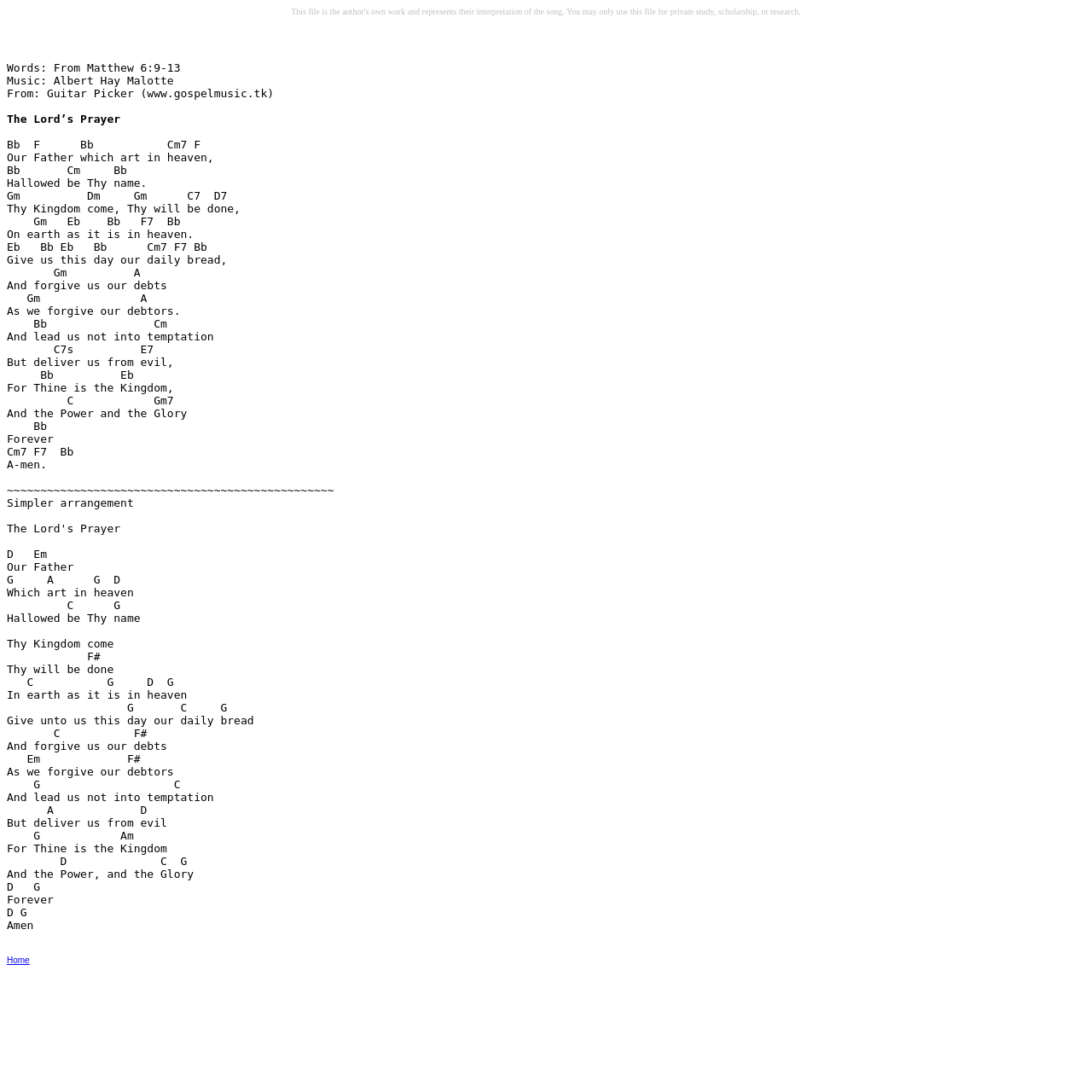What is the website that the music is from?
Using the image as a reference, answer the question in detail.

I found the answer by looking at the text that describes the source of the music, which is 'From: Guitar Picker (www.gospelmusic.tk)'. This text is located below the title 'The Lord’s Prayer'.